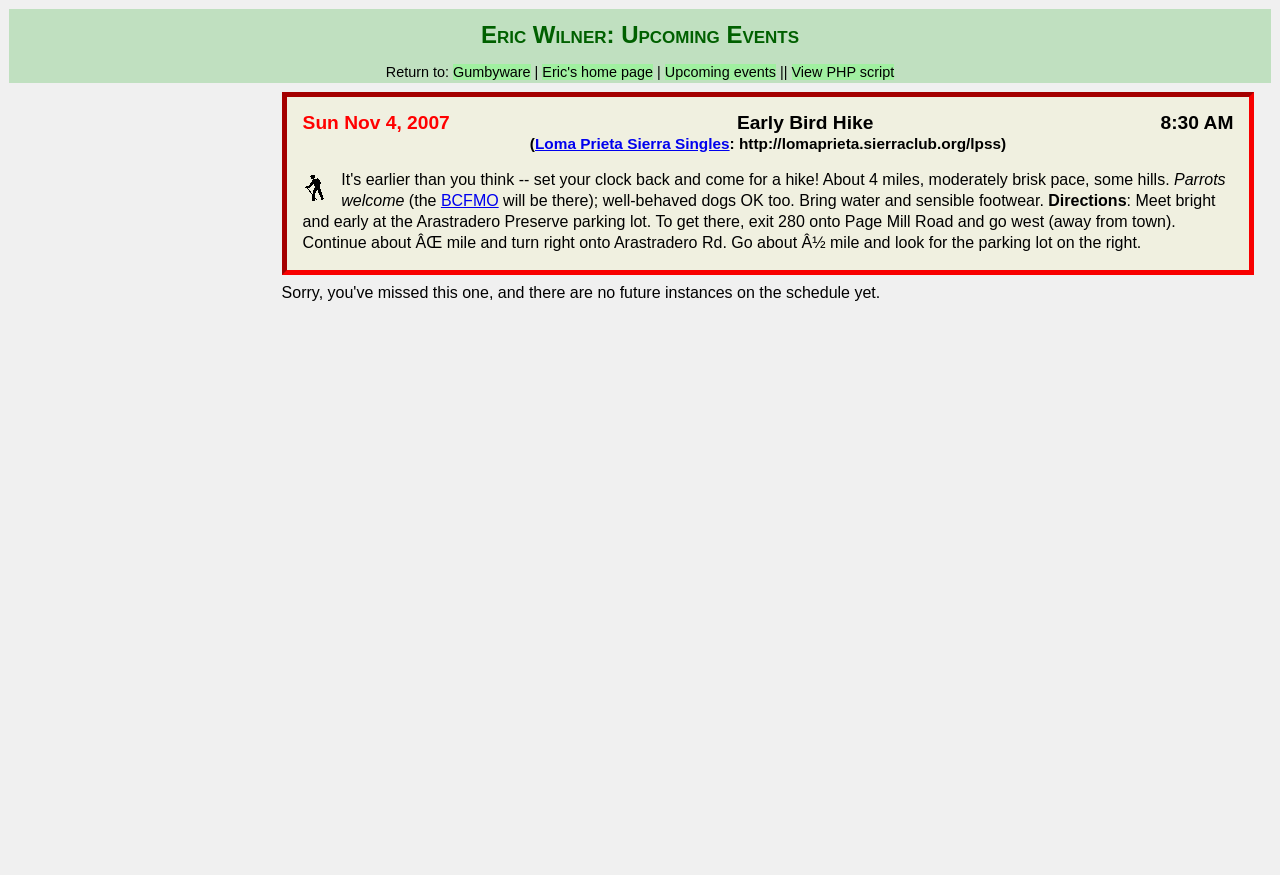Refer to the screenshot and answer the following question in detail:
What is the date of the Early Bird Hike event?

I found the date of the Early Bird Hike event by looking at the text 'Sun Nov 4, 2007' which is located above the event description.